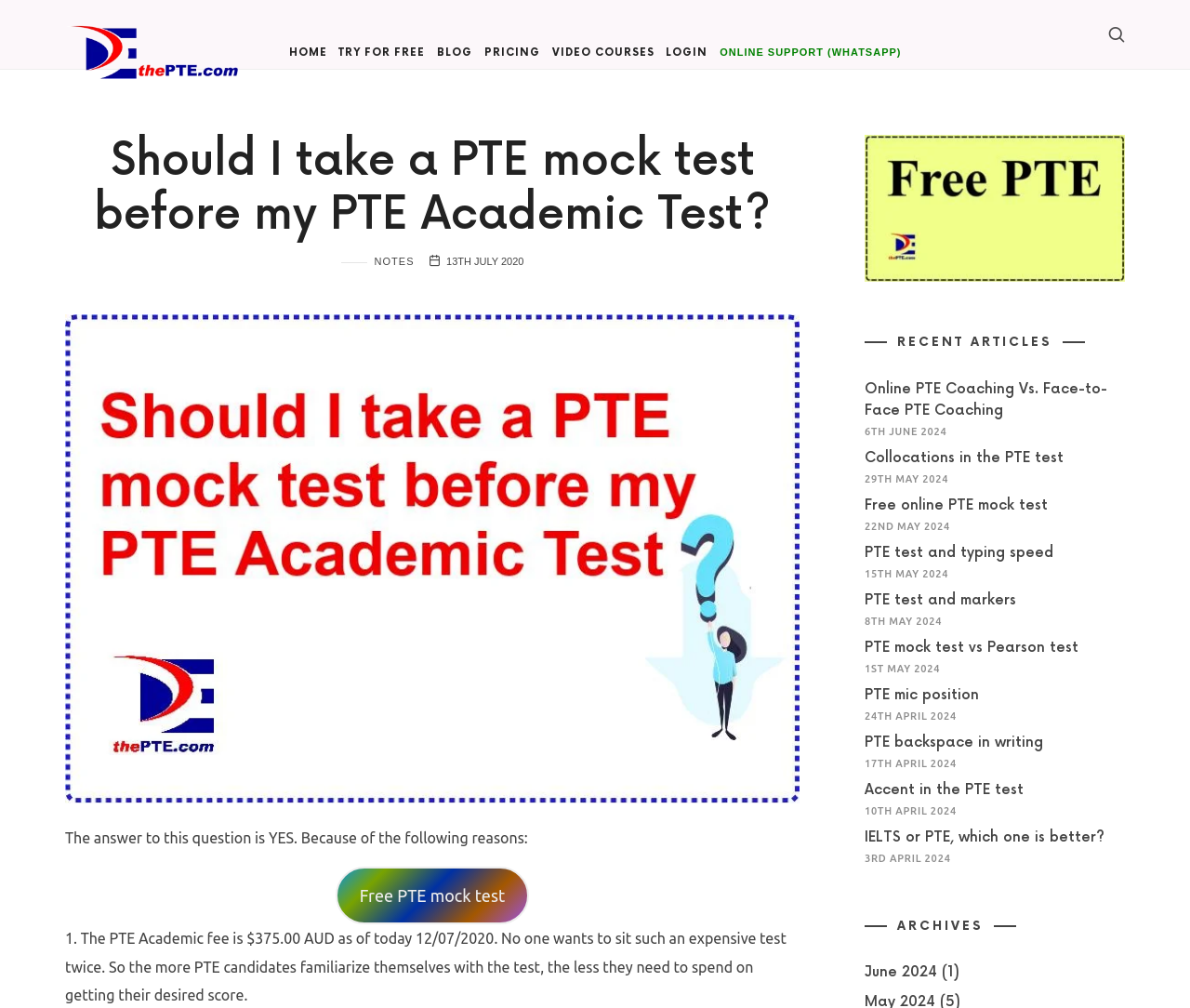Provide a one-word or brief phrase answer to the question:
What is the position of the link 'LOGIN' on the webpage?

Top-right corner